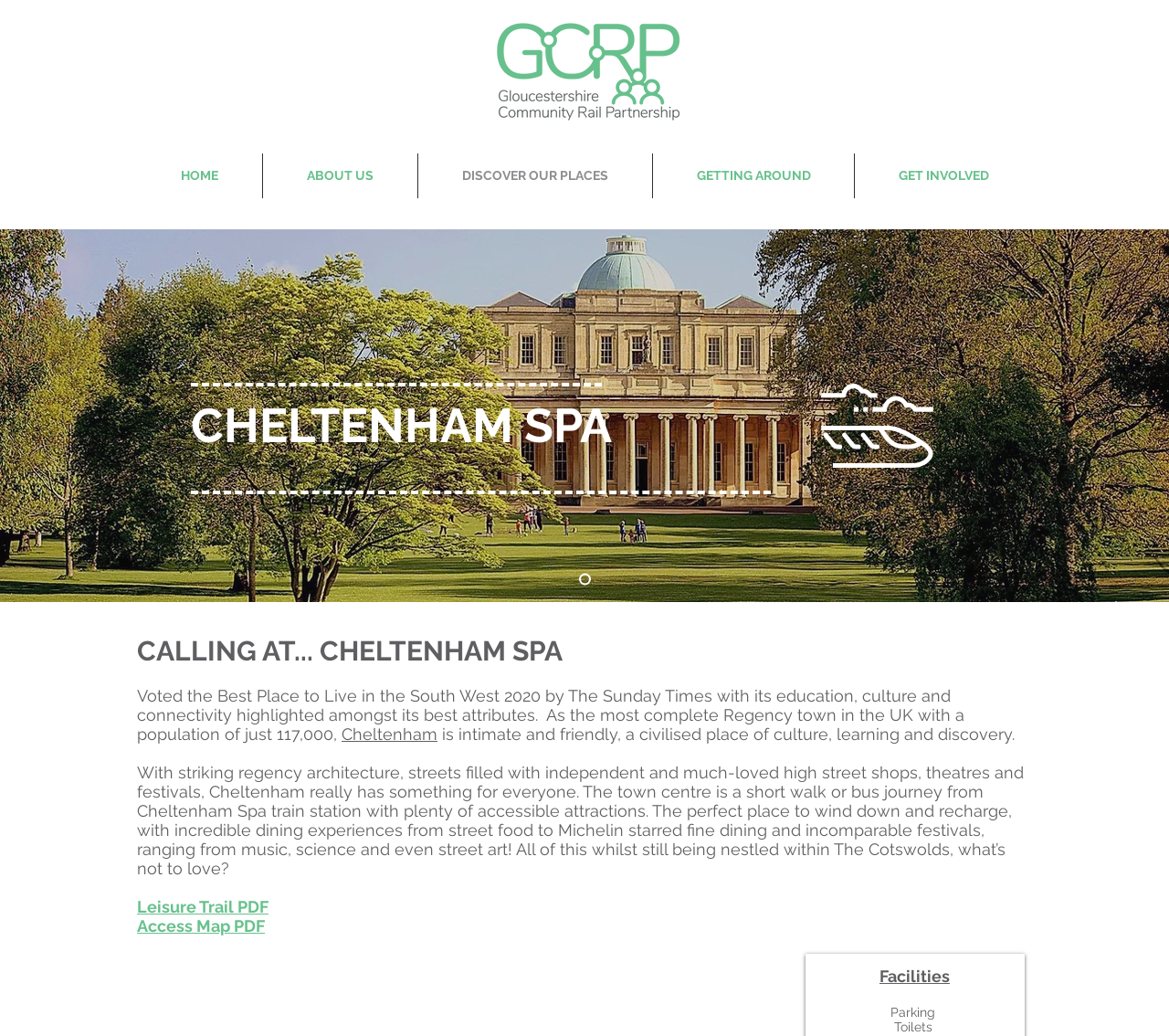What type of dining experiences are available in Cheltenham?
Examine the webpage screenshot and provide an in-depth answer to the question.

The webpage mentions 'incredible dining experiences from street food to Michelin starred fine dining' which indicates the range of dining experiences available in Cheltenham.